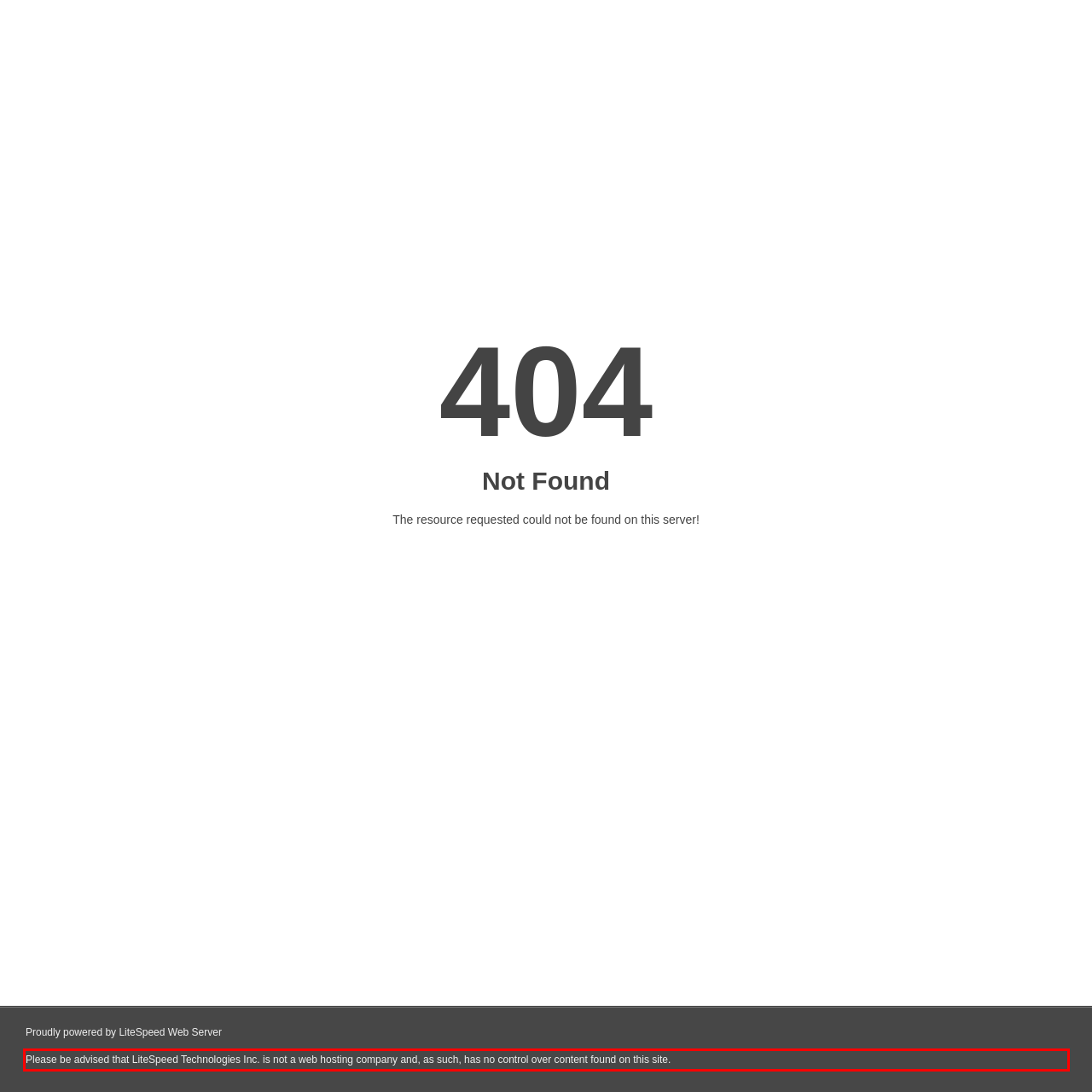You are presented with a screenshot containing a red rectangle. Extract the text found inside this red bounding box.

Please be advised that LiteSpeed Technologies Inc. is not a web hosting company and, as such, has no control over content found on this site.